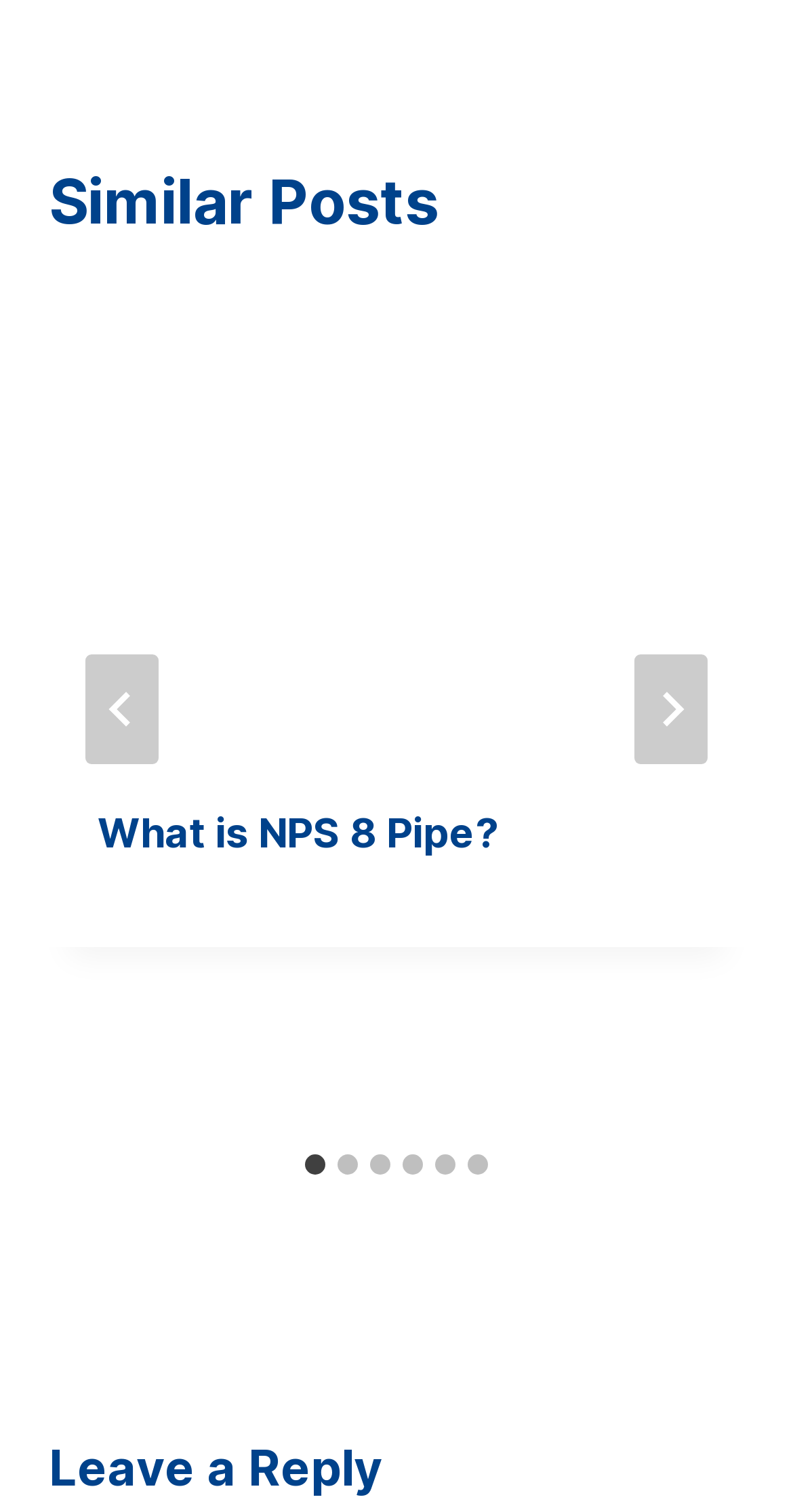Find the coordinates for the bounding box of the element with this description: "aria-label="Next"".

[0.8, 0.433, 0.892, 0.506]